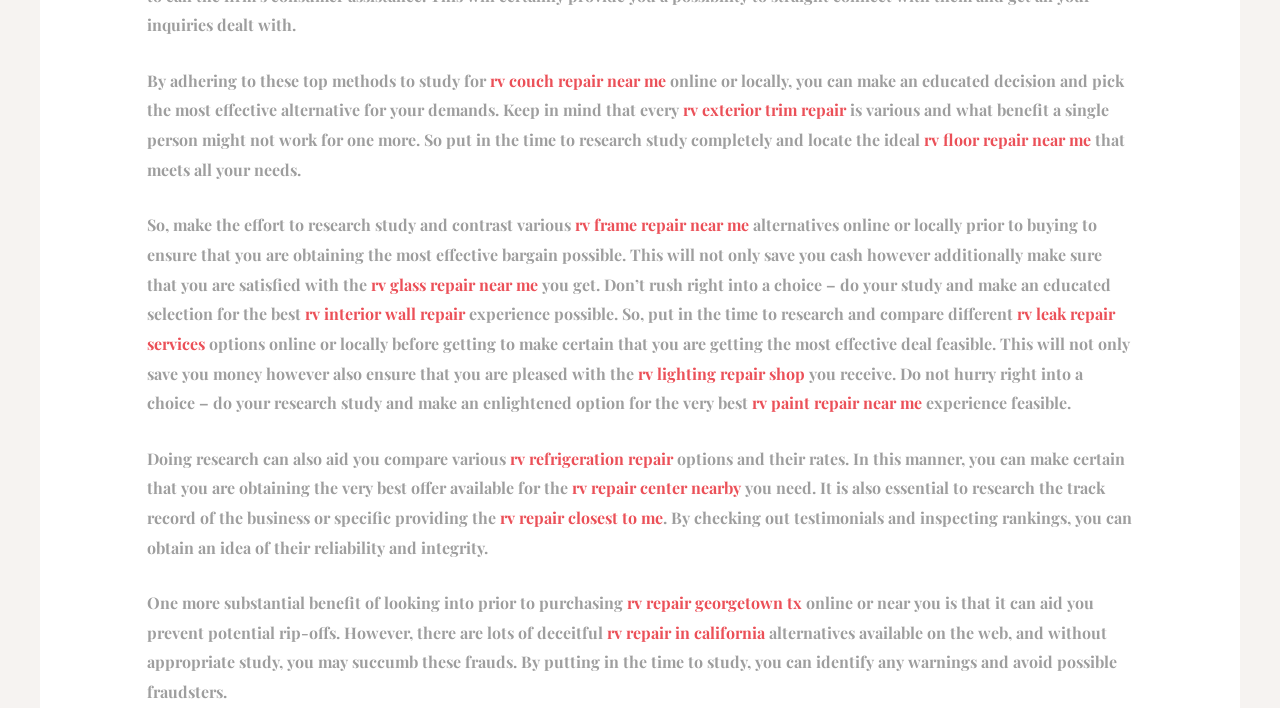Determine the bounding box coordinates for the clickable element required to fulfill the instruction: "Click the link to rv exterior trim repair". Provide the coordinates as four float numbers between 0 and 1, i.e., [left, top, right, bottom].

[0.533, 0.14, 0.661, 0.17]